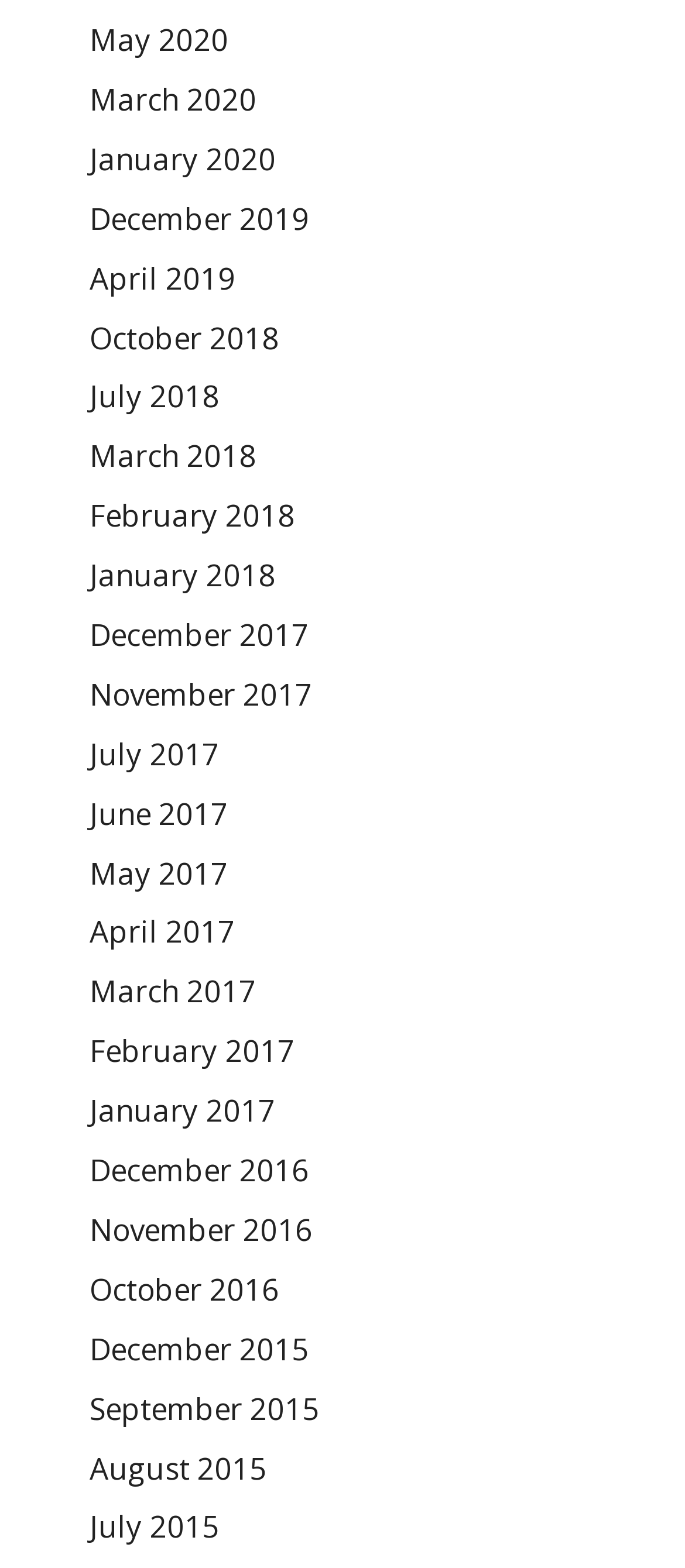Reply to the question below using a single word or brief phrase:
How many links are available for the year 2018?

4